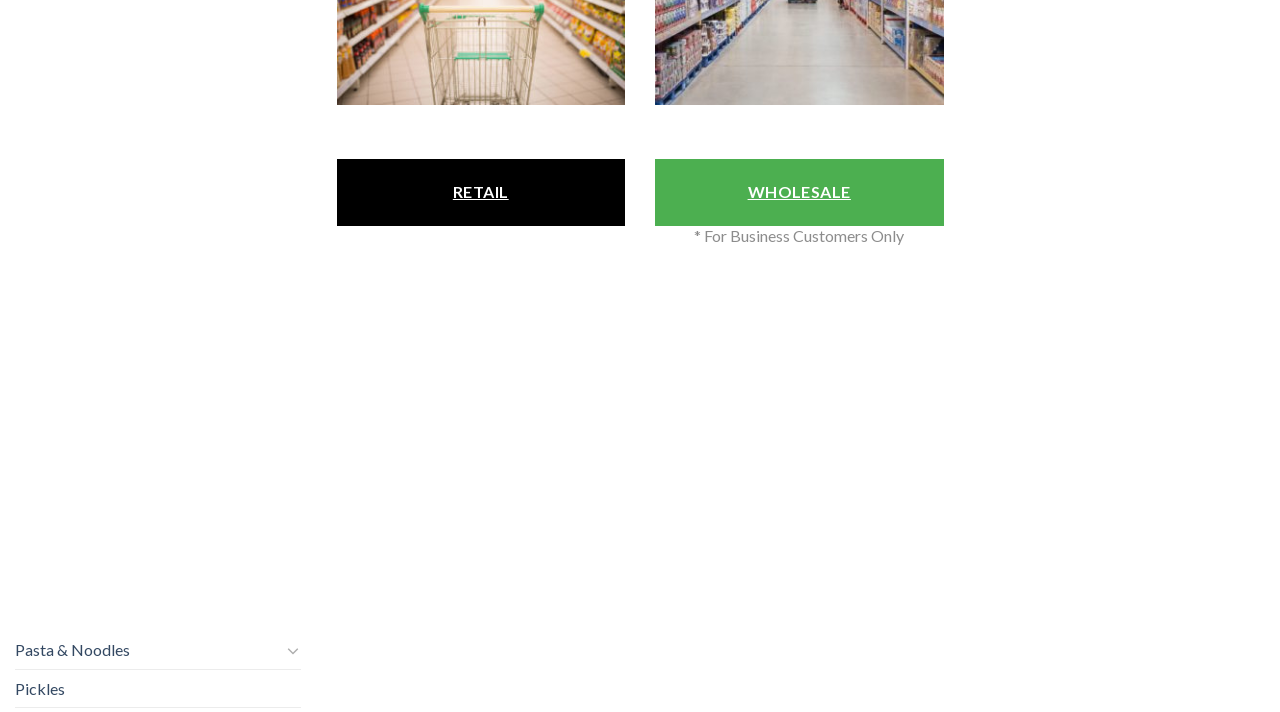From the webpage screenshot, predict the bounding box coordinates (top-left x, top-left y, bottom-right x, bottom-right y) for the UI element described here: Pasta & Noodles

[0.012, 0.887, 0.219, 0.94]